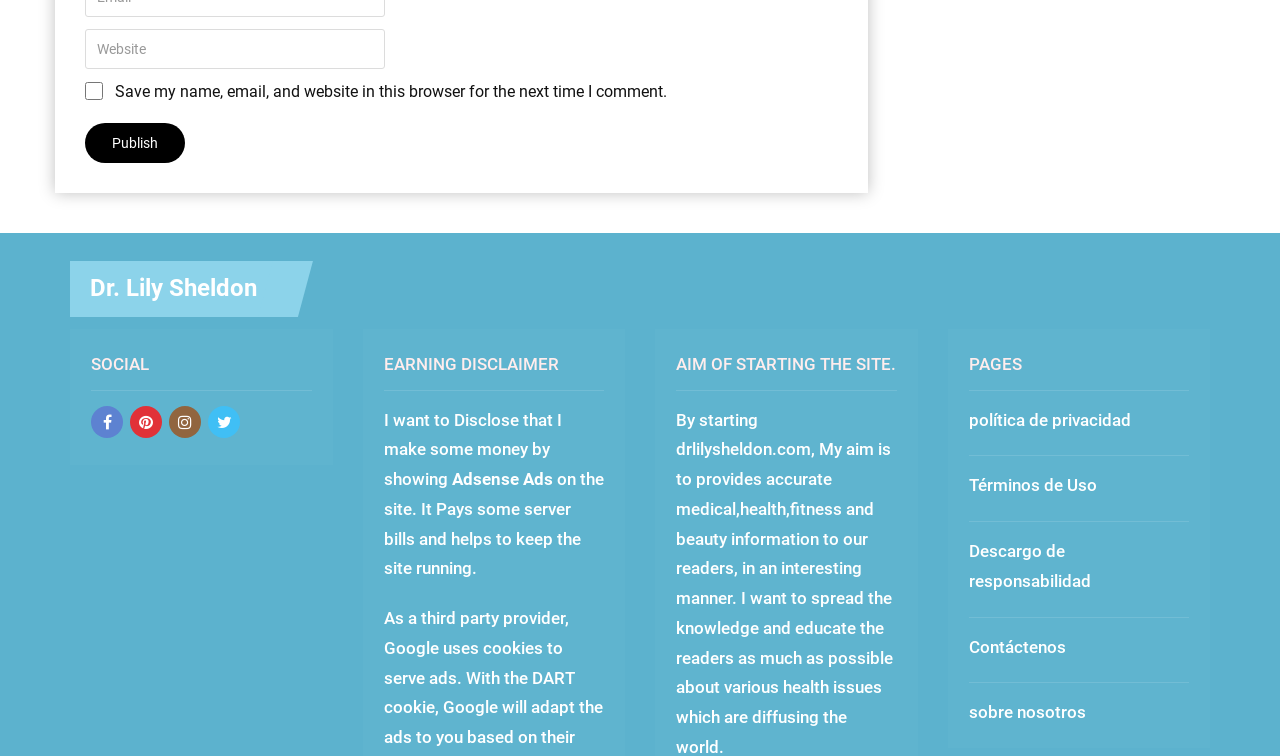Pinpoint the bounding box coordinates of the element to be clicked to execute the instruction: "Enter website".

[0.066, 0.038, 0.301, 0.091]